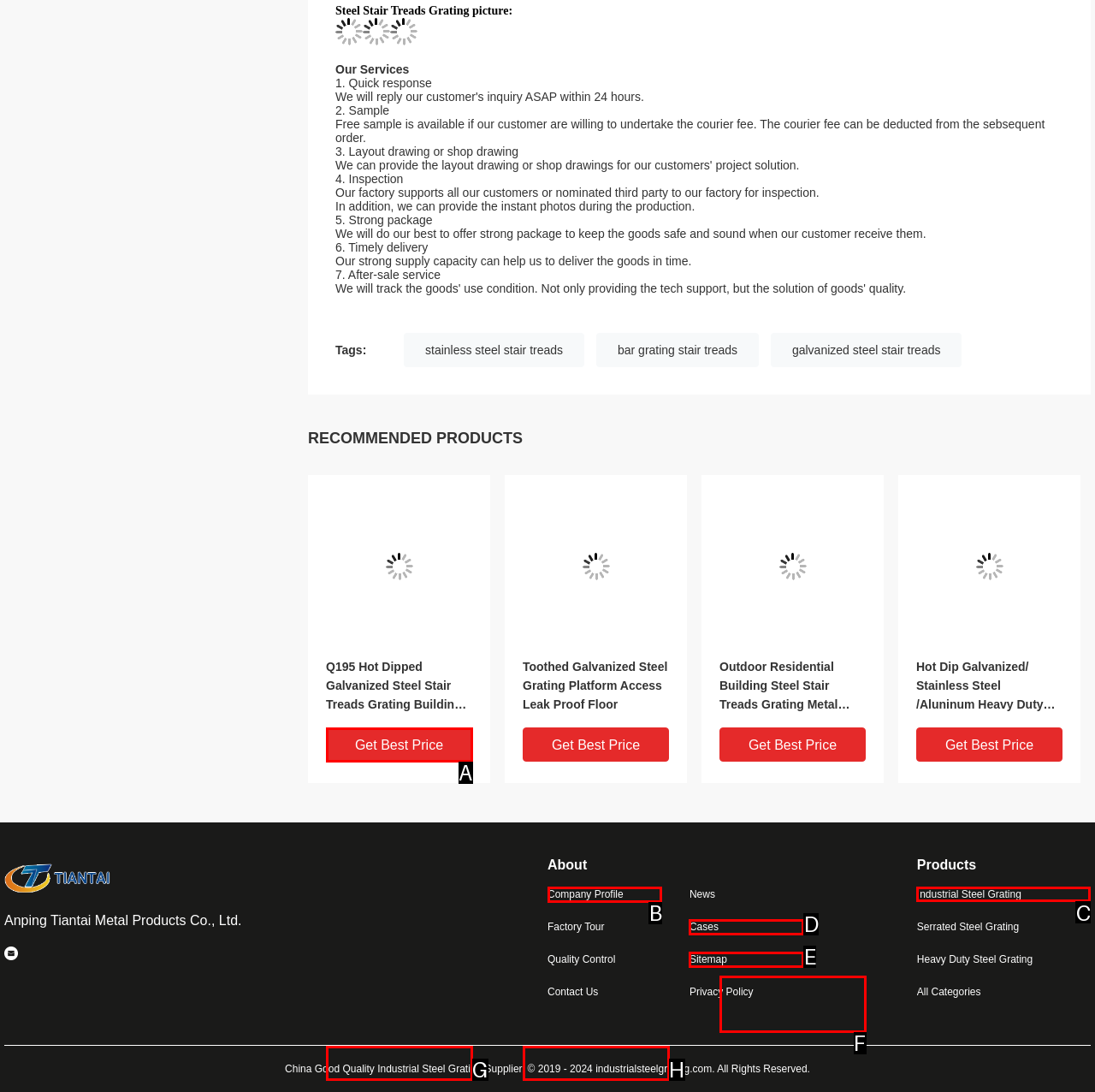Point out the UI element to be clicked for this instruction: Explore the 'Industrial Steel Grating' products. Provide the answer as the letter of the chosen element.

C